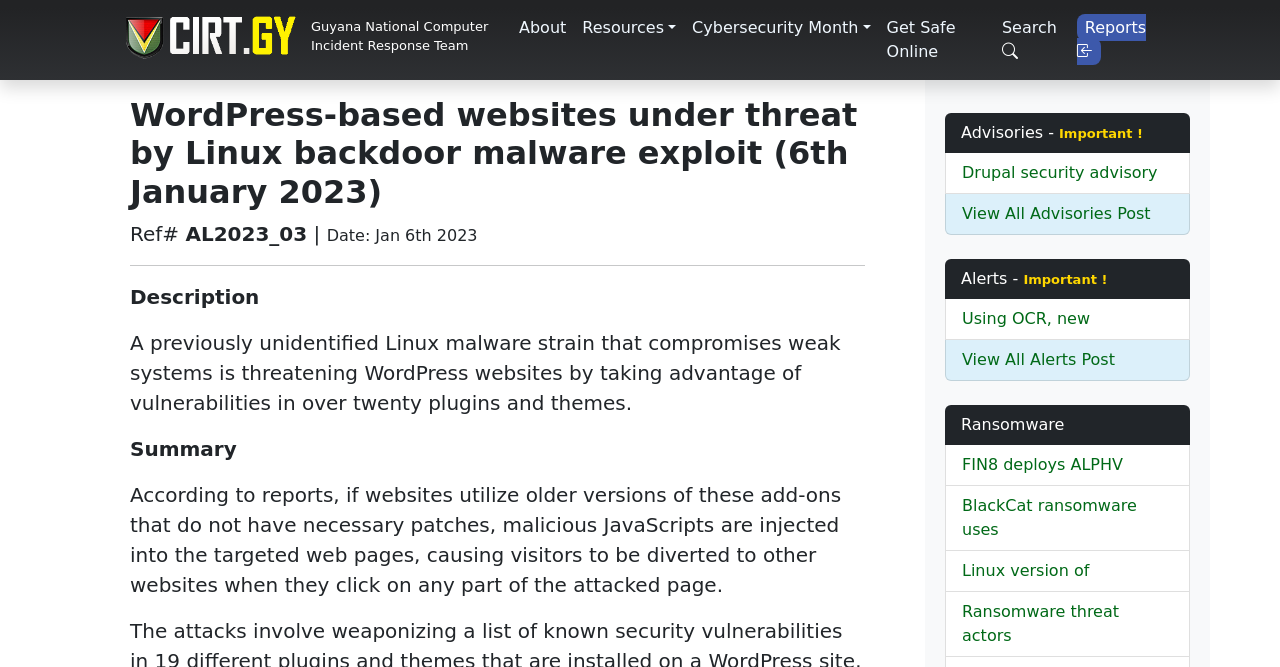Produce an extensive caption that describes everything on the webpage.

The webpage appears to be a cybersecurity-related website, specifically the Guyana National Computer Incident Response Team (CIRT.GY) website. At the top left corner, there is a logo of CIRT.GY, accompanied by a link to the website's homepage. 

To the right of the logo, there are several navigation links, including "About", "Resources", "Cybersecurity Month", "Get Safe Online", "Search", and "Reports". These links are positioned horizontally, with "About" being the first link on the left and "Reports" being the last link on the right.

Below the navigation links, there is a heading that reads "WordPress-based websites under threat by Linux backdoor malware exploit (6th January 2023)". This heading is followed by a reference number "Ref# AL2023_03" and a date "Jan 6th 2023".

The main content of the webpage is divided into sections. The first section has a description of a Linux malware strain that compromises weak systems and threatens WordPress websites by taking advantage of vulnerabilities in over twenty plugins and themes. 

The second section is a summary, which explains that malicious JavaScripts are injected into targeted web pages, causing visitors to be diverted to other websites when they click on any part of the attacked page.

Further down the page, there are sections for "Advisories", "Alerts", and "Ransomware". Each section contains links to relevant posts, such as "Drupal security advisory", "View All Advisories Post", "Using OCR, new", "View All Alerts Post", "FIN8 deploys ALPHV", "BlackCat ransomware uses", "Linux version of", and "Ransomware threat actors". These links are positioned vertically, with the "Advisories" section at the top and the "Ransomware" section at the bottom.